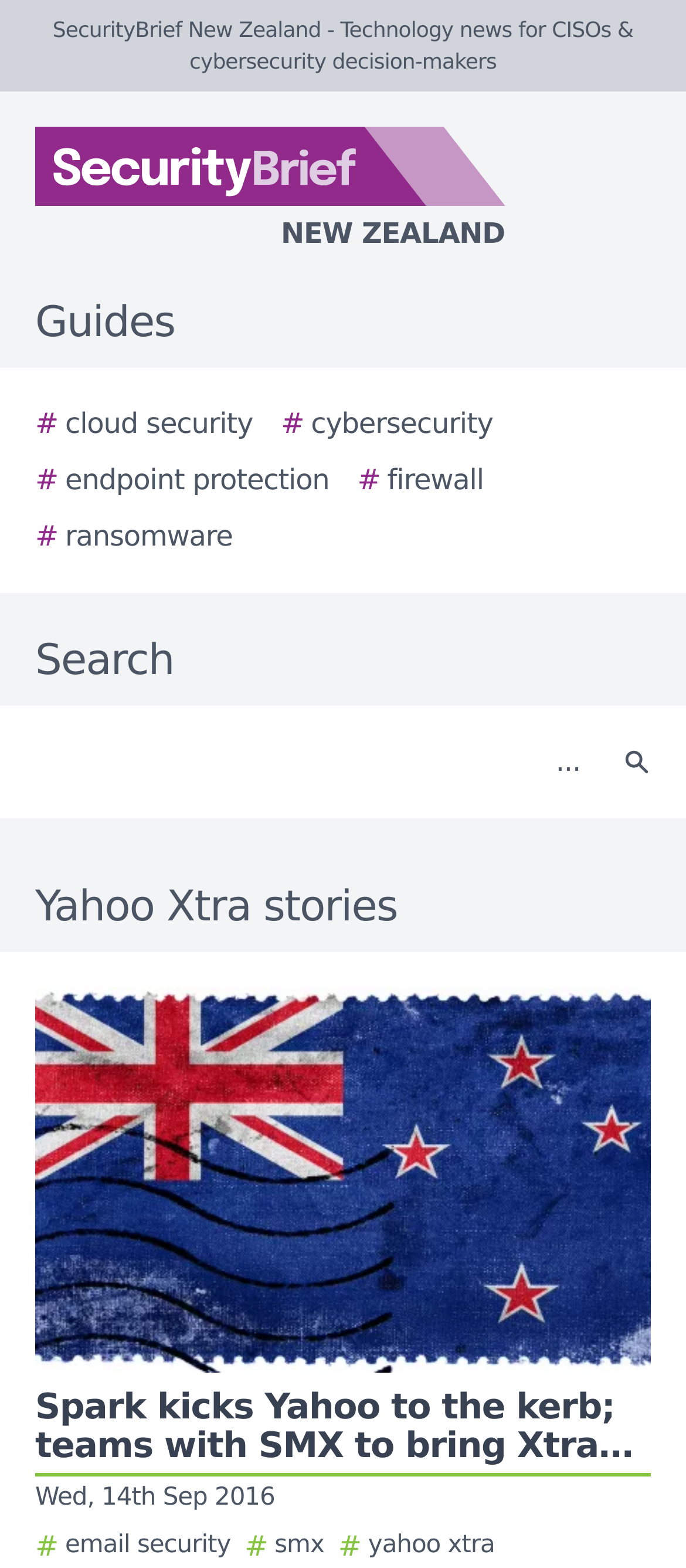Summarize the contents and layout of the webpage in detail.

The webpage is a list of Yahoo Xtra stories on SecurityBrief New Zealand, a technology news website for CISOs and cybersecurity decision-makers. At the top, there is a logo of SecurityBrief New Zealand, accompanied by a text description. Below the logo, there is a header section with a title "SecurityBrief New Zealand - Technology news for CISOs & cybersecurity decision-makers".

On the left side, there is a navigation menu with several links, including "Guides", "# cloud security", "# cybersecurity", "# endpoint protection", "# firewall", and "# ransomware". These links are arranged vertically, with "Guides" at the top and "# ransomware" at the bottom.

To the right of the navigation menu, there is a search bar with a label "Search" and a text input field. The search bar is accompanied by a search button with a small icon.

Below the header section, there is a main content area with a heading "Yahoo Xtra stories". This section appears to be the main list of stories, with a large image taking up most of the width. The image is likely a preview or thumbnail for one of the stories.